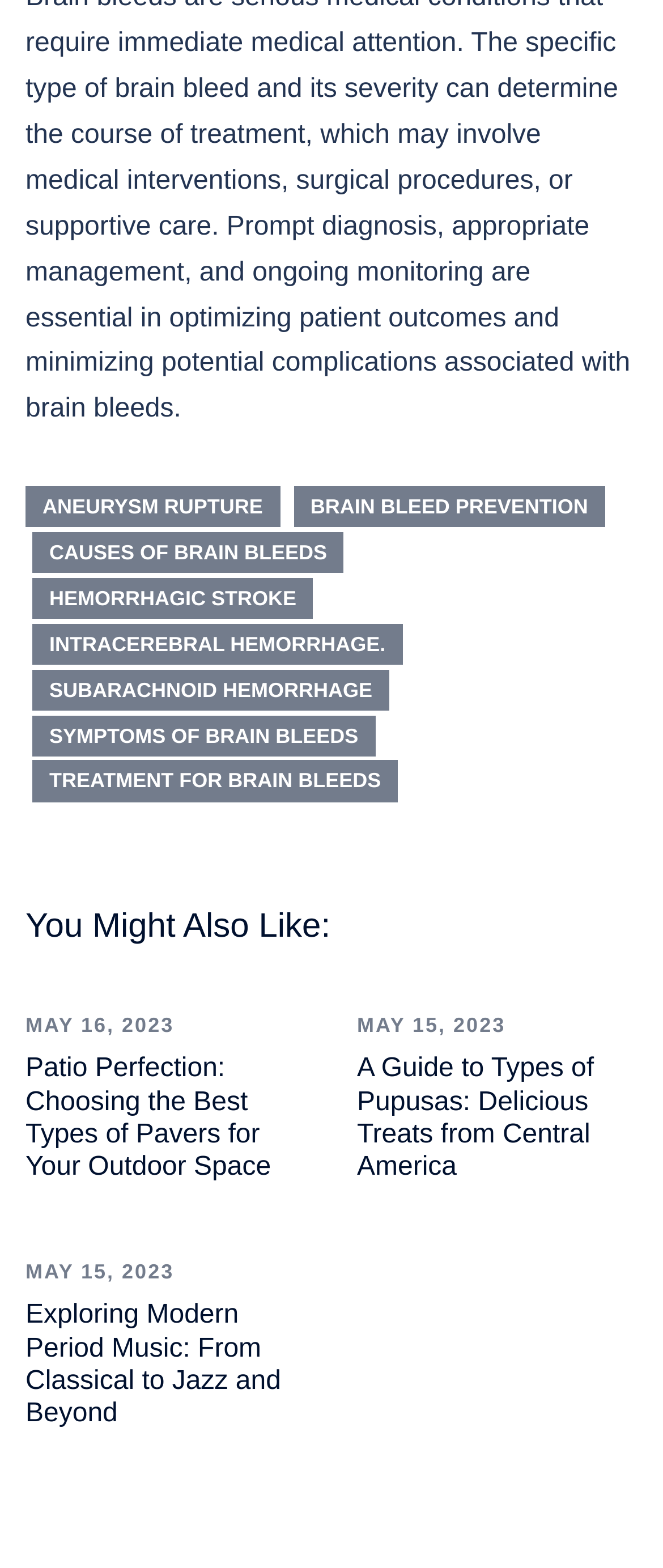Determine the bounding box coordinates for the area you should click to complete the following instruction: "Explore A Guide to Types of Pupusas: Delicious Treats from Central America".

[0.538, 0.673, 0.896, 0.754]